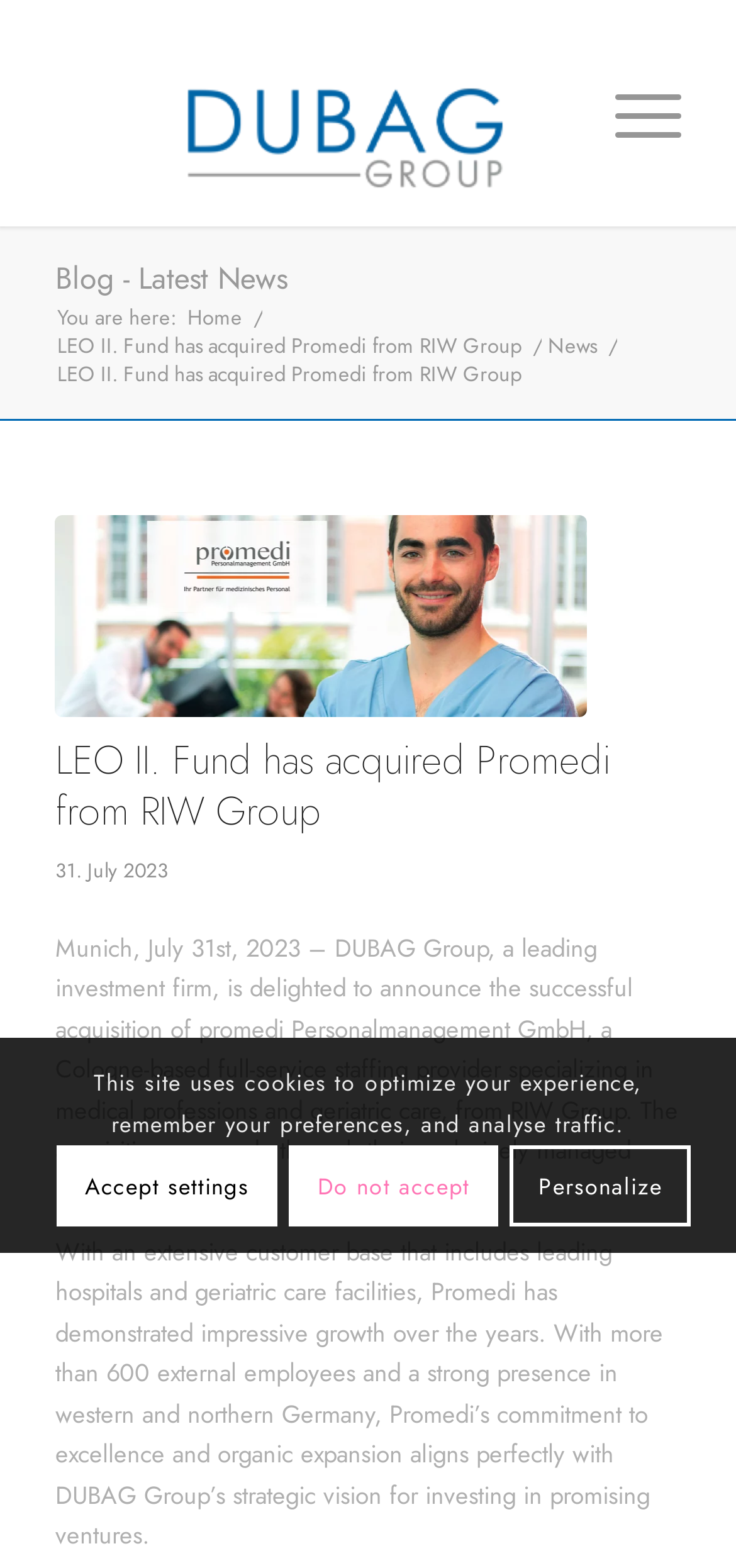Please find the bounding box coordinates of the element that must be clicked to perform the given instruction: "View the news article". The coordinates should be four float numbers from 0 to 1, i.e., [left, top, right, bottom].

[0.737, 0.212, 0.819, 0.23]